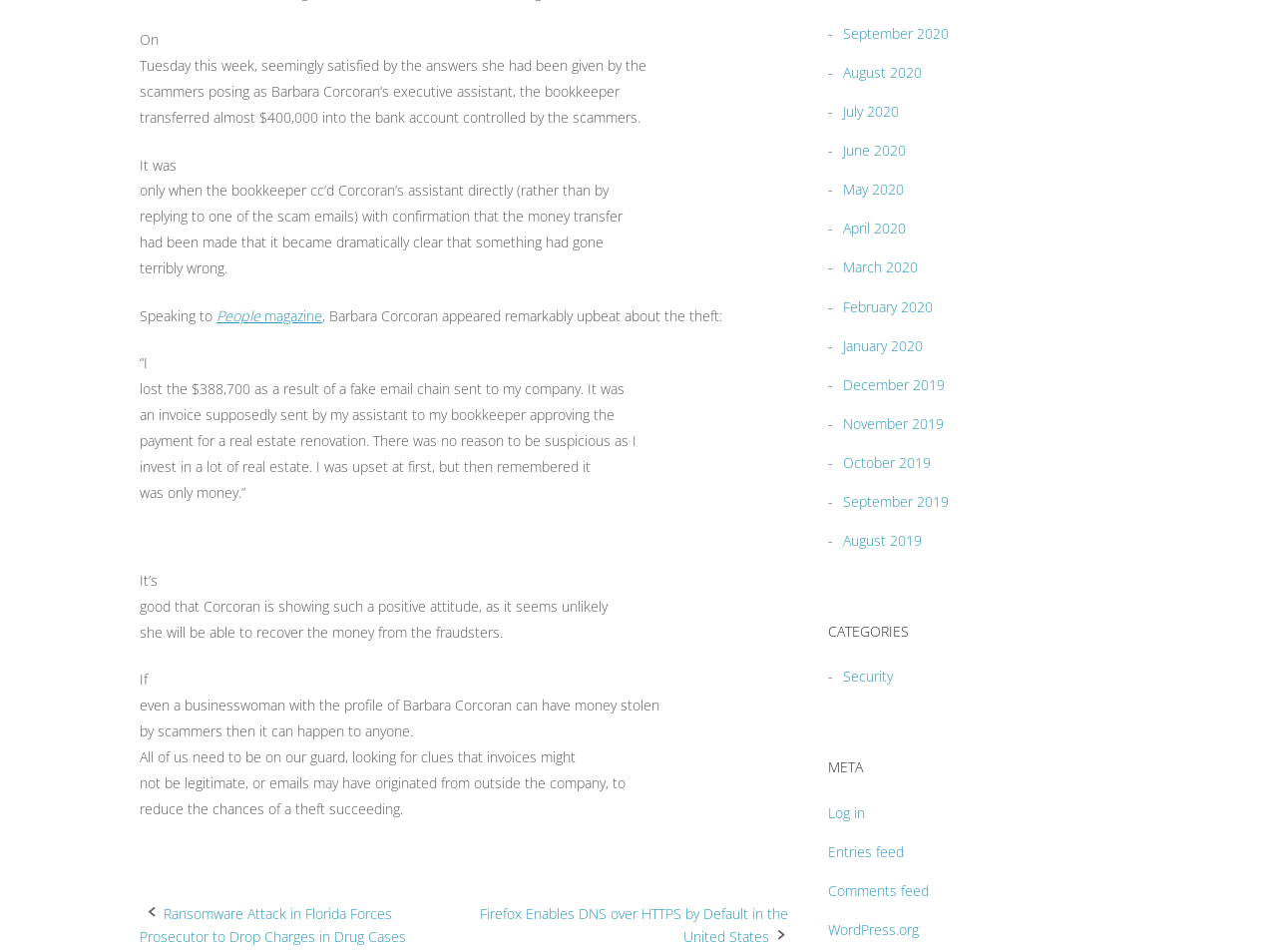Please find the bounding box coordinates of the element that needs to be clicked to perform the following instruction: "Go to post about Ransomware Attack in Florida". The bounding box coordinates should be four float numbers between 0 and 1, represented as [left, top, right, bottom].

[0.109, 0.949, 0.318, 0.993]